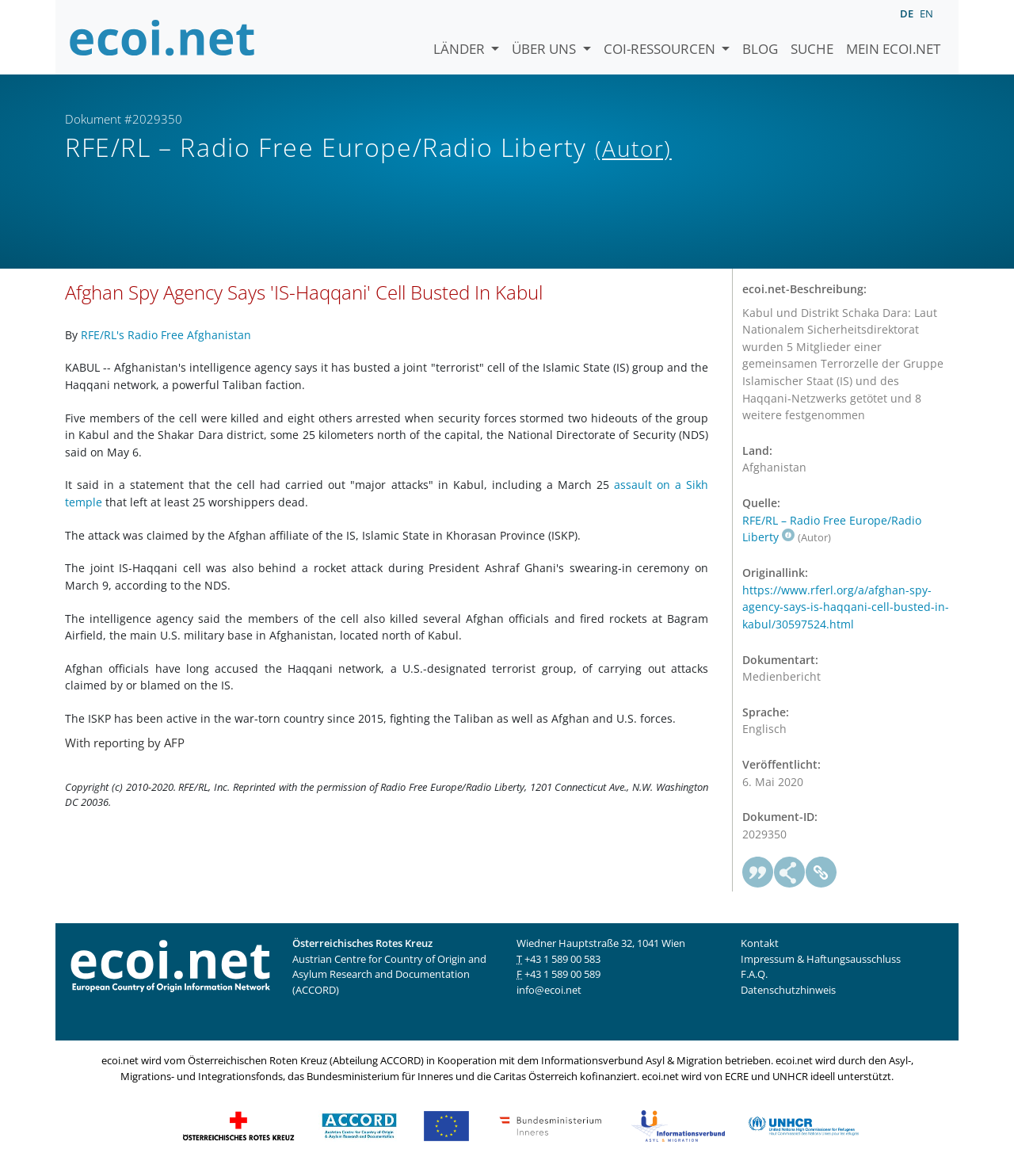Please identify the bounding box coordinates of the element's region that needs to be clicked to fulfill the following instruction: "search something". The bounding box coordinates should consist of four float numbers between 0 and 1, i.e., [left, top, right, bottom].

[0.773, 0.013, 0.828, 0.05]